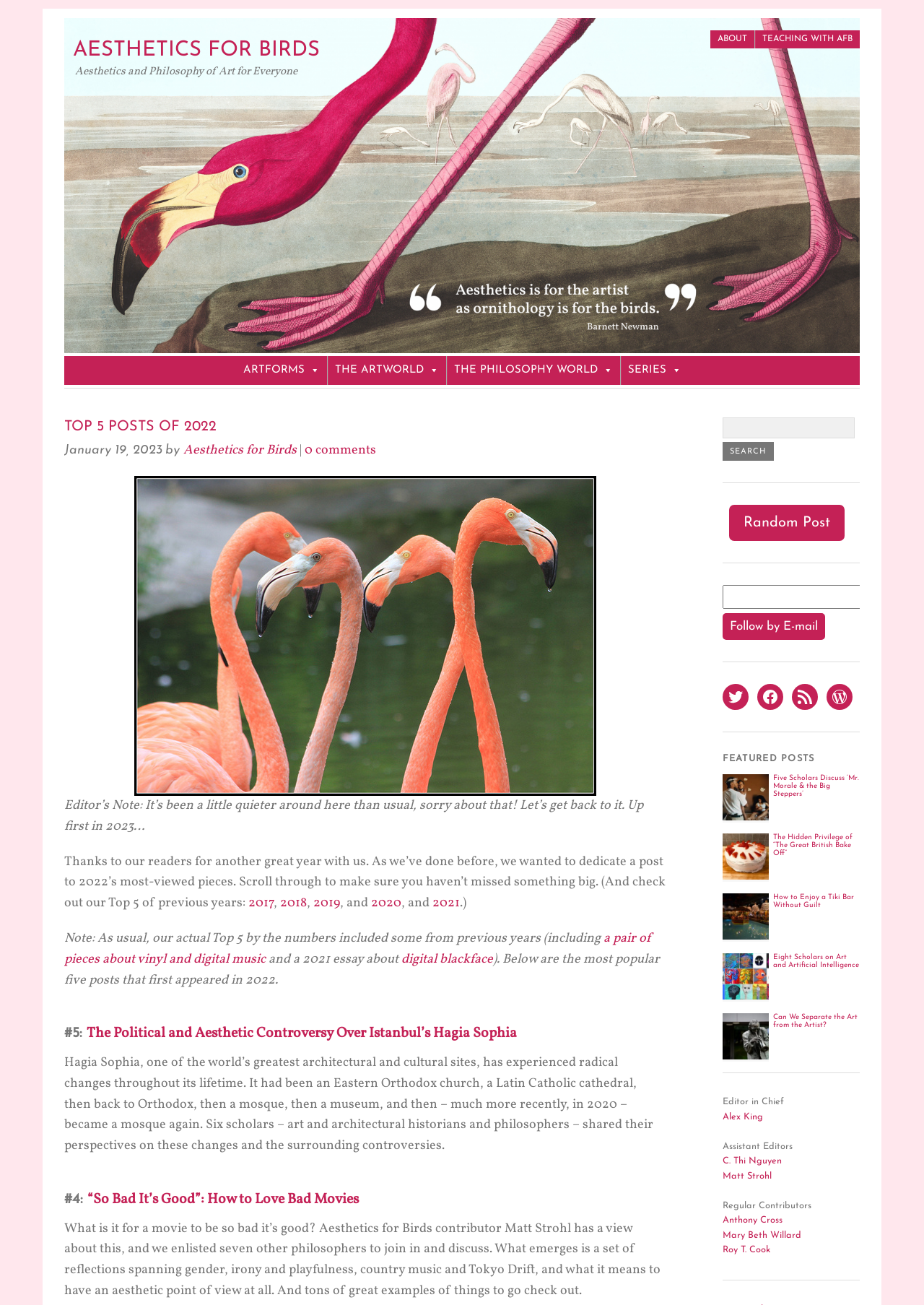Identify the bounding box coordinates of the region that should be clicked to execute the following instruction: "Read the article about Hagia Sophia".

[0.094, 0.784, 0.559, 0.8]